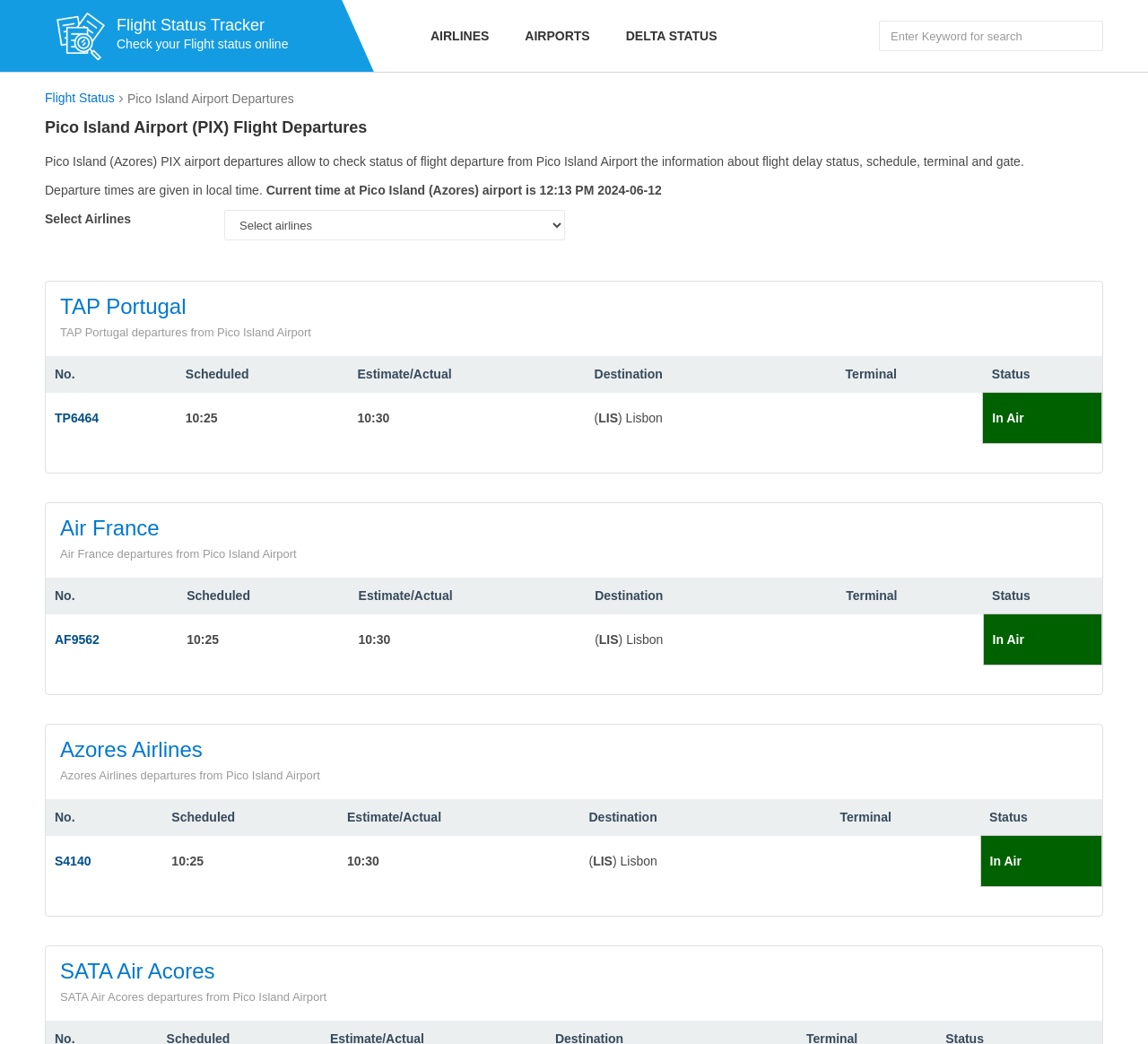Please provide a brief answer to the question using only one word or phrase: 
What is the status of flight AF9562?

In Air